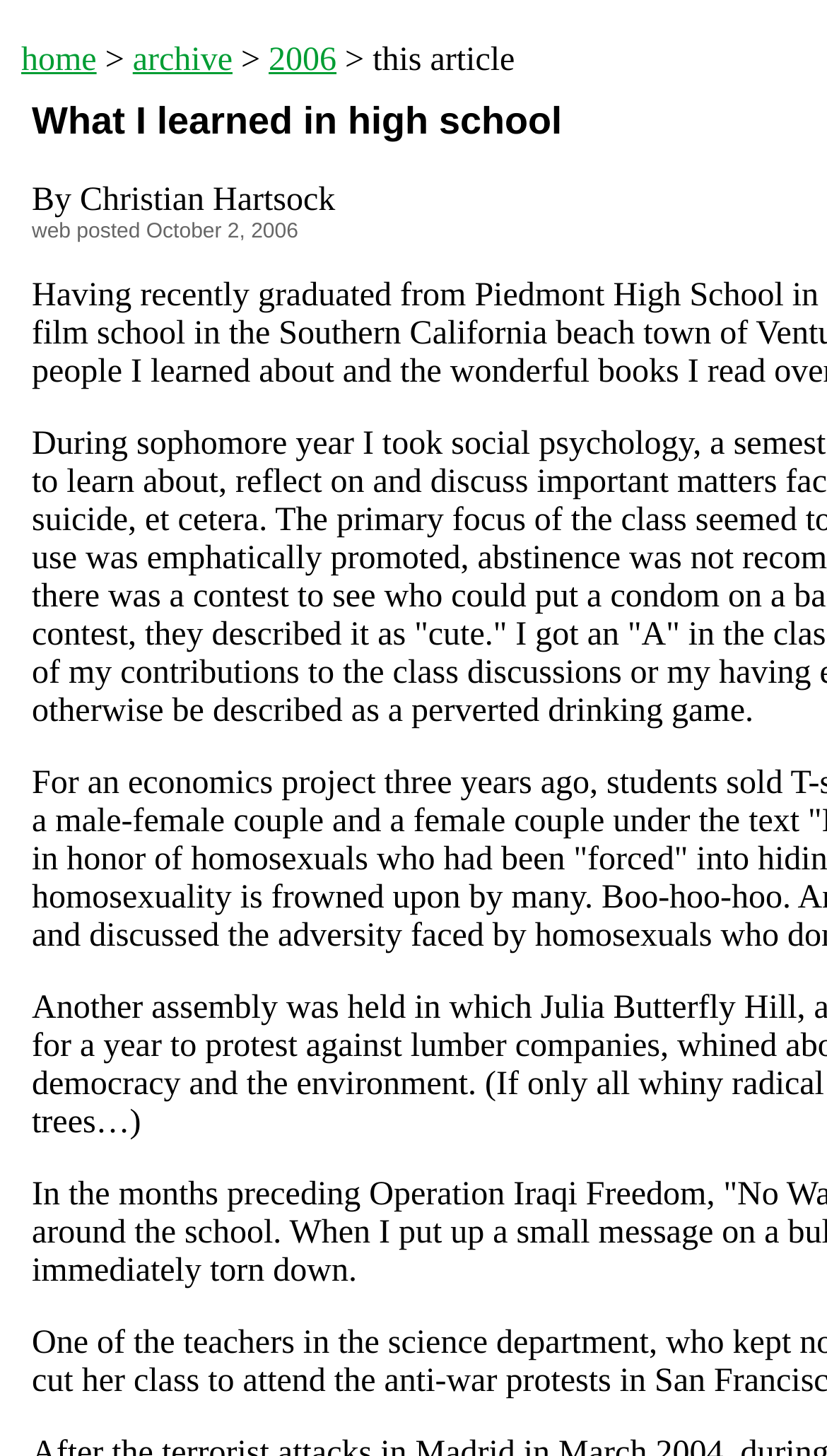Provide the bounding box coordinates of the HTML element described by the text: "home".

[0.026, 0.029, 0.117, 0.054]